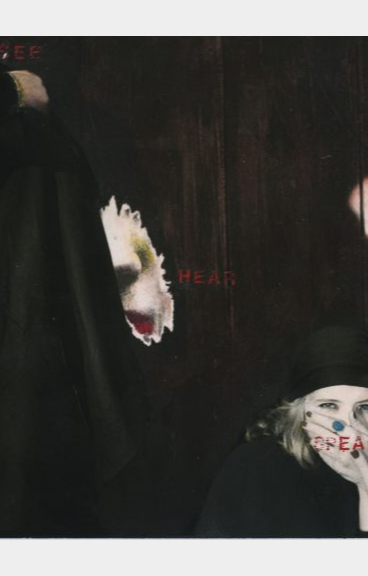Provide a one-word or one-phrase answer to the question:
What object is beside the figure?

Traffic cone